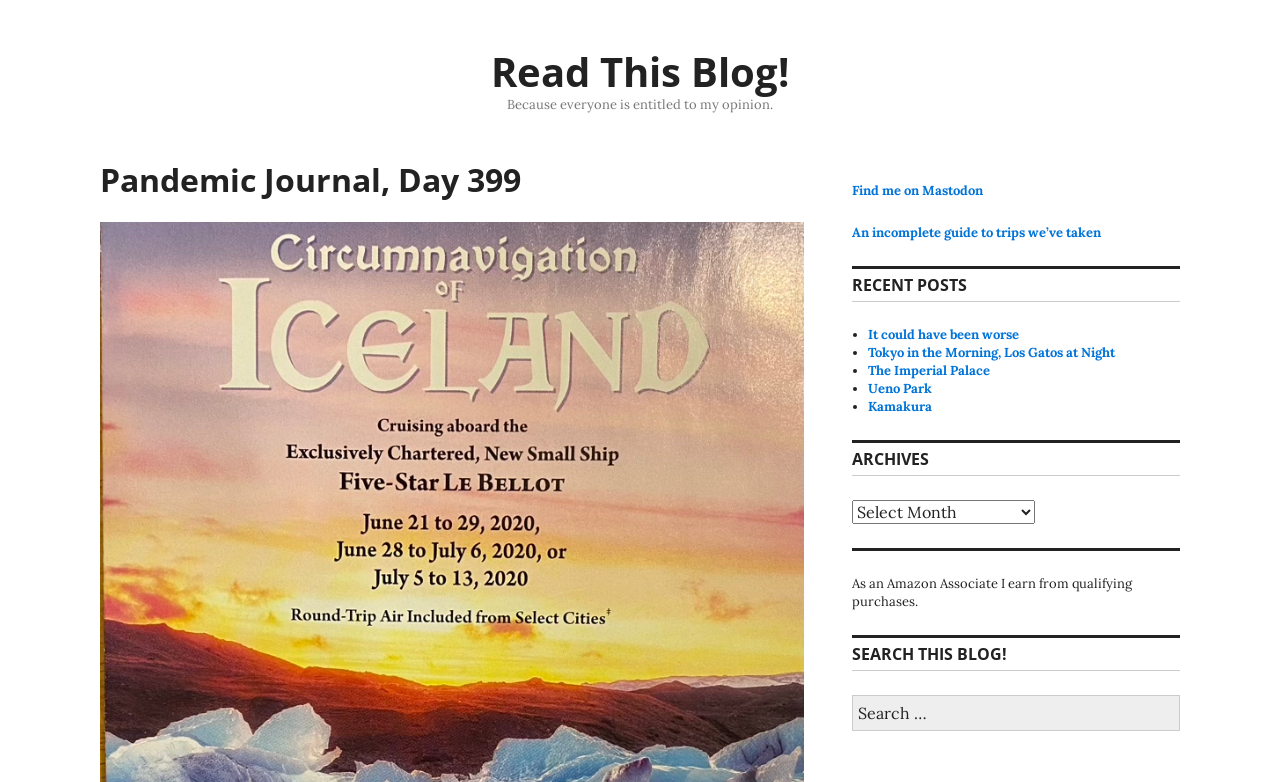Indicate the bounding box coordinates of the element that needs to be clicked to satisfy the following instruction: "Search this blog". The coordinates should be four float numbers between 0 and 1, i.e., [left, top, right, bottom].

[0.666, 0.889, 0.922, 0.935]